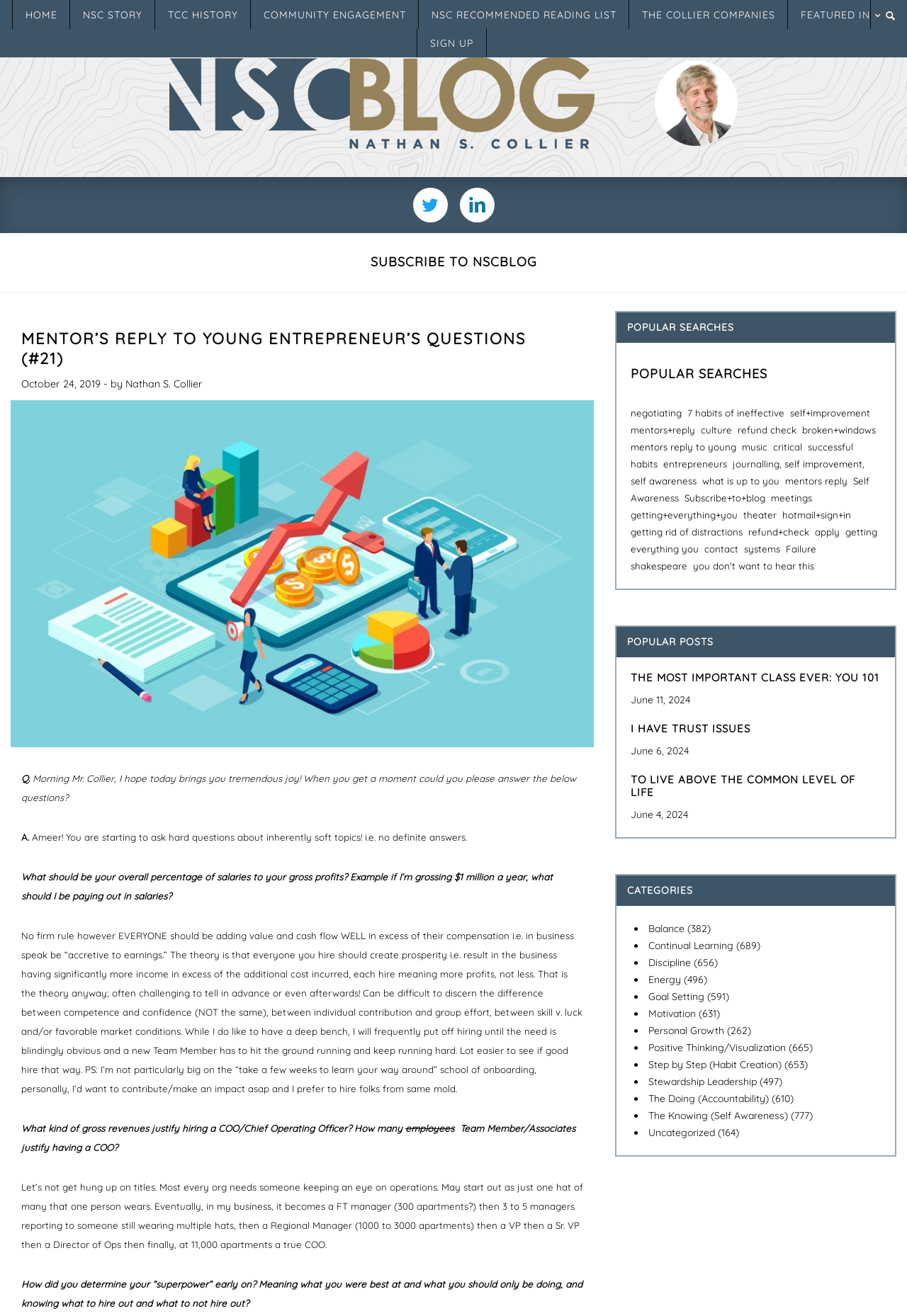Using the format (top-left x, top-left y, bottom-right x, bottom-right y), and given the element description, identify the bounding box coordinates within the screenshot: 7 habits of ineffective

[0.758, 0.31, 0.865, 0.318]